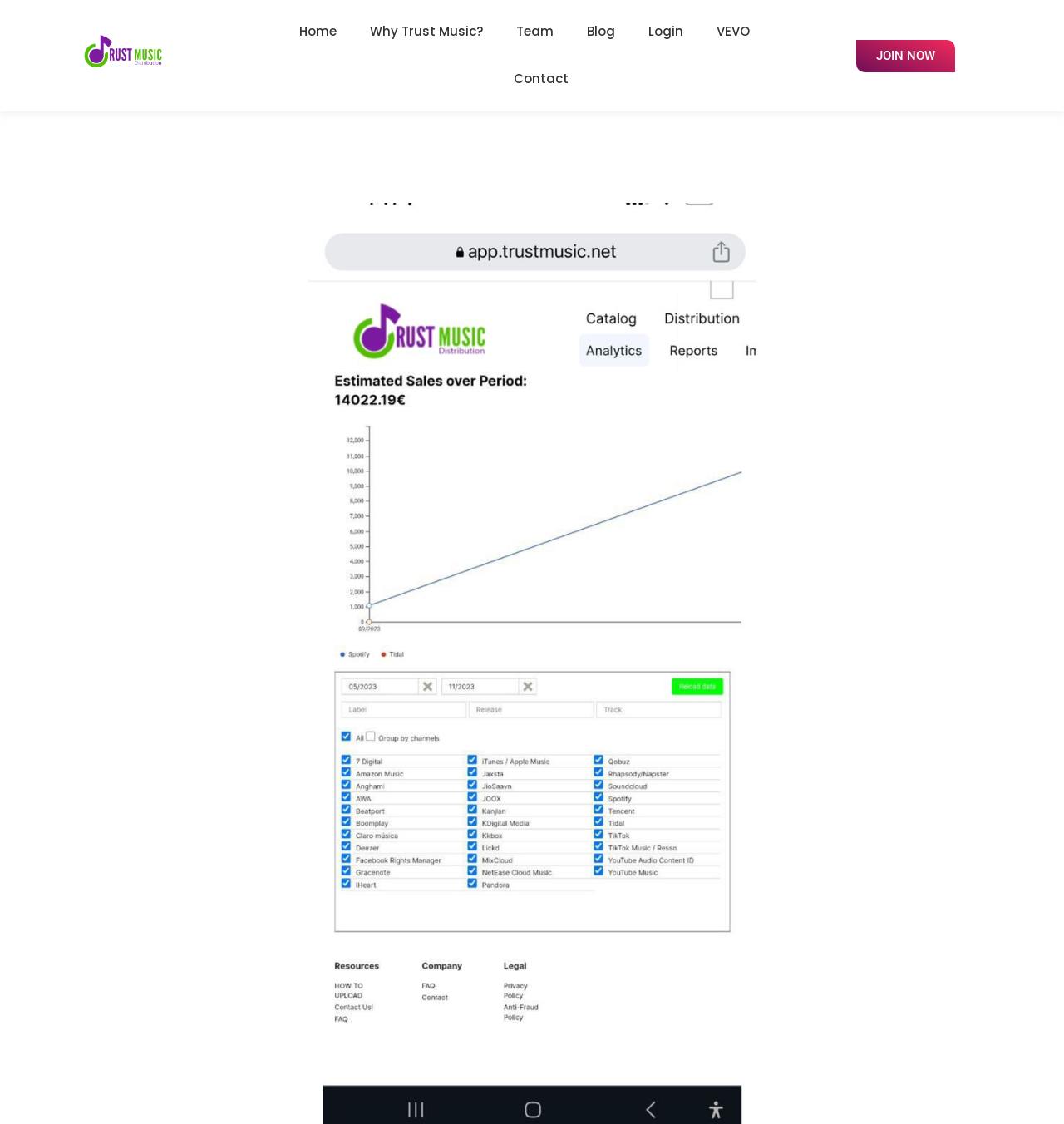Determine the coordinates of the bounding box that should be clicked to complete the instruction: "read the blog". The coordinates should be represented by four float numbers between 0 and 1: [left, top, right, bottom].

[0.552, 0.007, 0.578, 0.05]